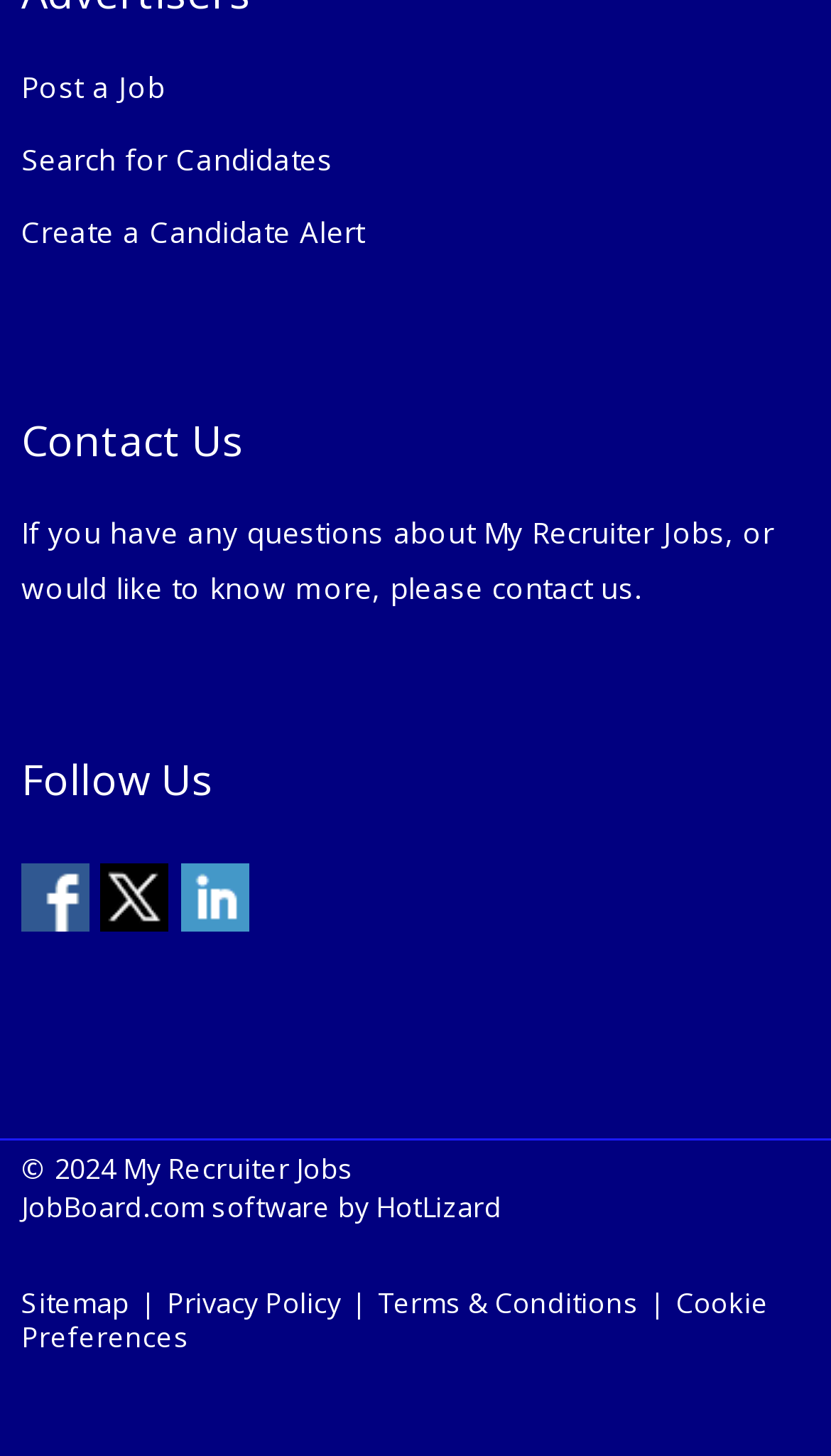What is the year of copyright?
Look at the image and provide a short answer using one word or a phrase.

2024